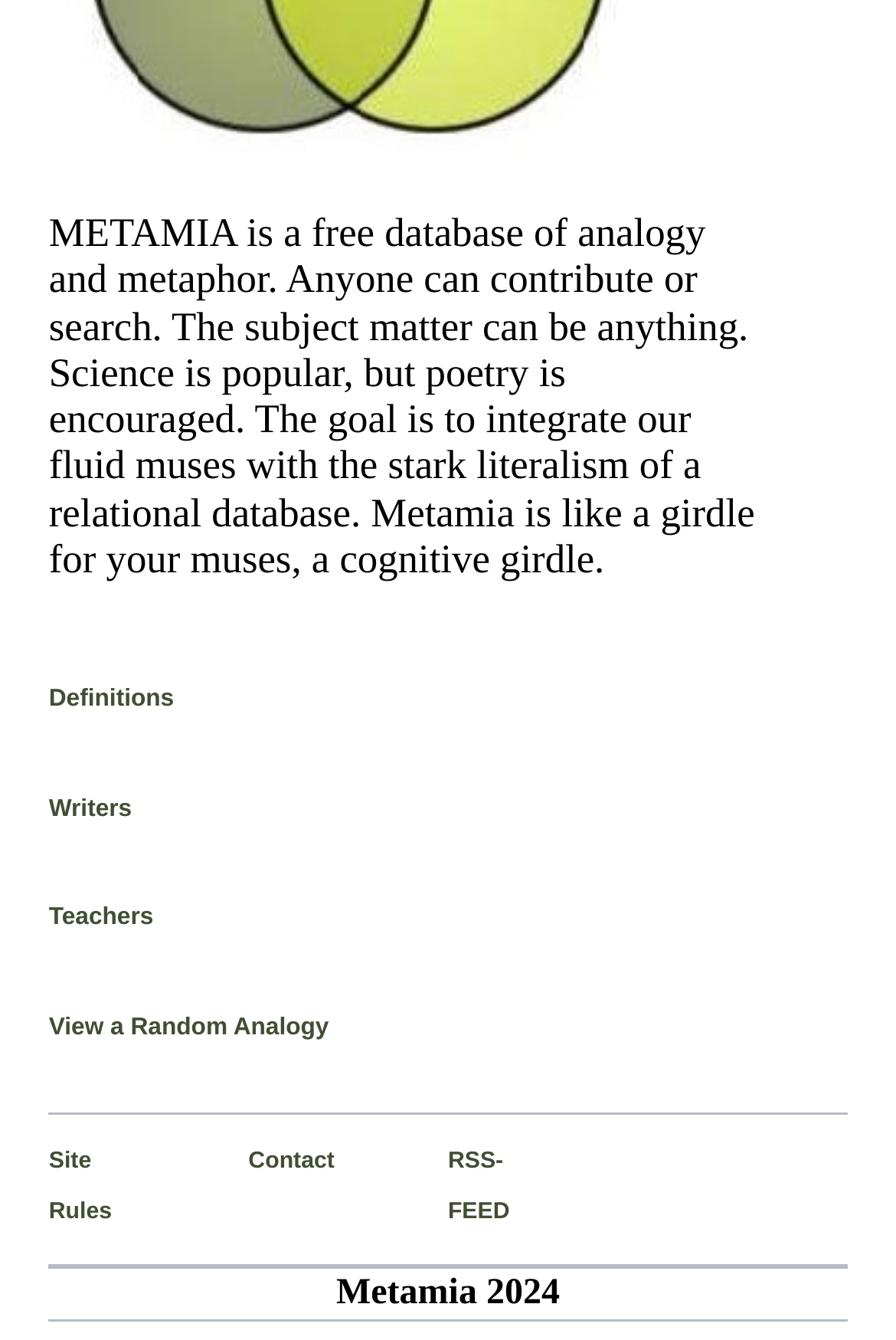For the following element description, predict the bounding box coordinates in the format (top-left x, top-left y, bottom-right x, bottom-right y). All values should be floating point numbers between 0 and 1. Description: View a Random Analogy

[0.054, 0.757, 0.367, 0.803]